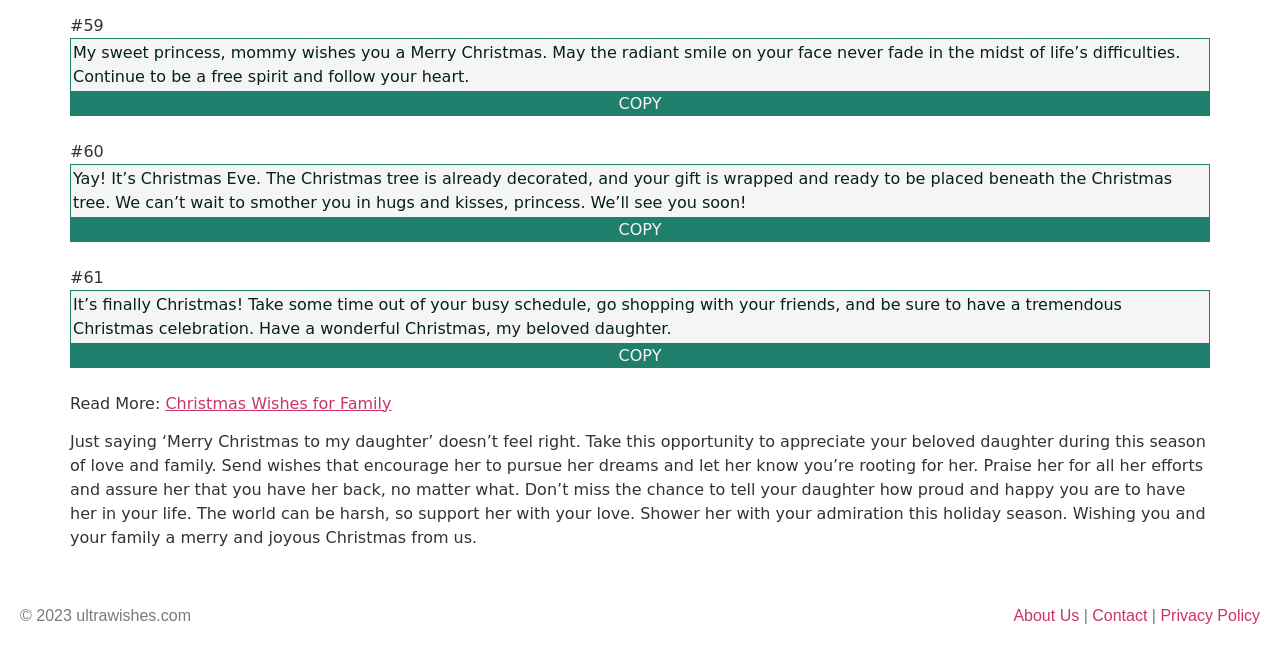What is the purpose of the 'COPY' buttons?
Ensure your answer is thorough and detailed.

The 'COPY' buttons are placed next to each message, suggesting that they are intended to allow users to copy the messages, possibly to share them with others or to use them as inspiration for their own greetings.